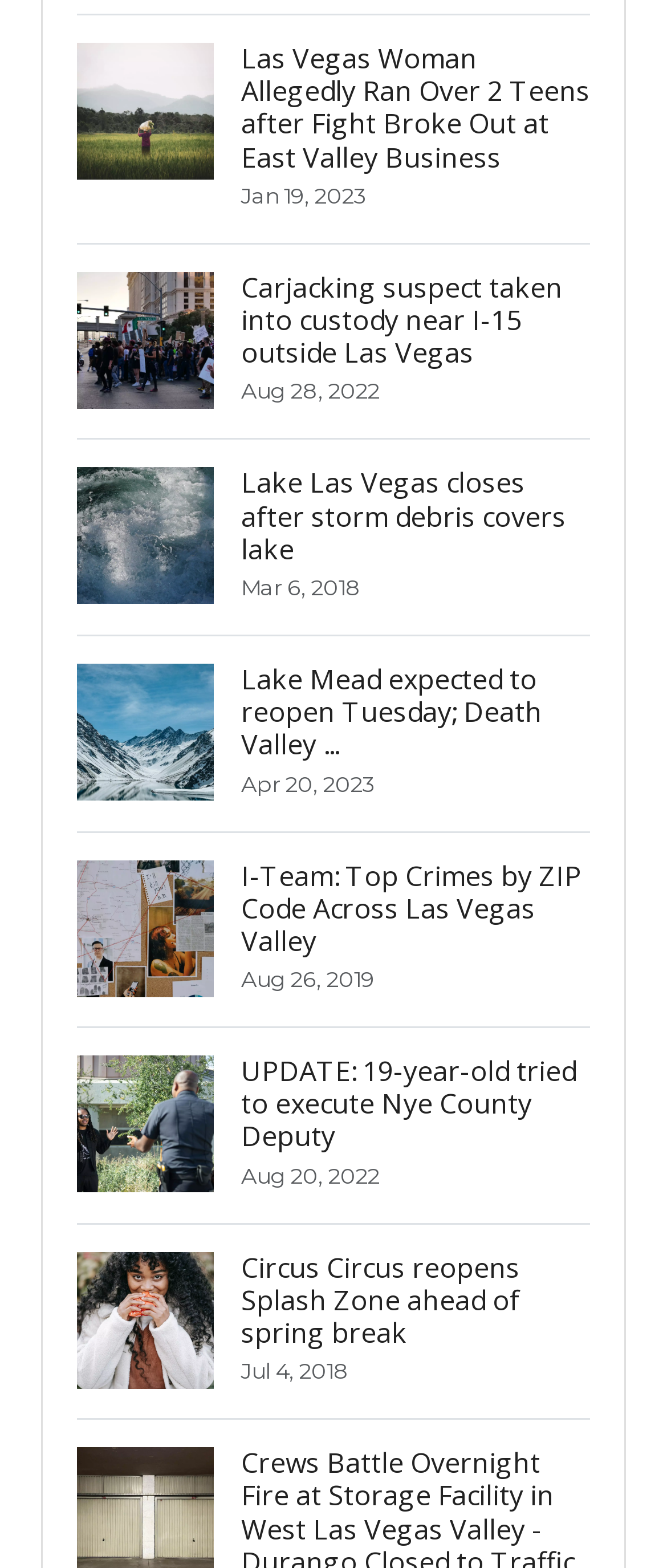How many images are there in the second article?
Refer to the screenshot and deliver a thorough answer to the question presented.

The second article has an image with a bounding box of [0.115, 0.173, 0.321, 0.261], so there is only one image.